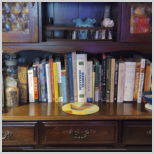What are the glass jars containing?
Provide a detailed and extensive answer to the question.

The glass jars on the left side of the apothecary shelf possibly contain herbs or other natural ingredients, enhancing the functional aspect of the shelf for an herbalist's practice.